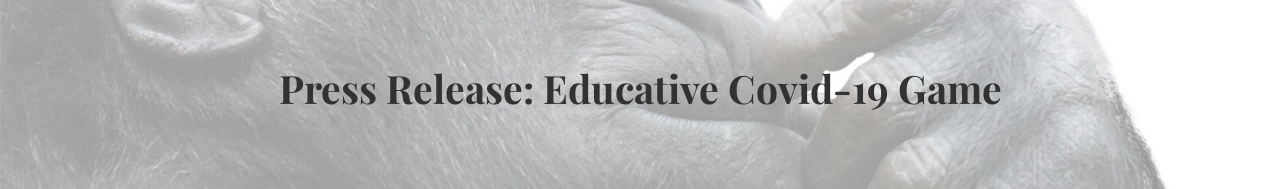What is the tone of the typography used?
Based on the screenshot, answer the question with a single word or phrase.

Important